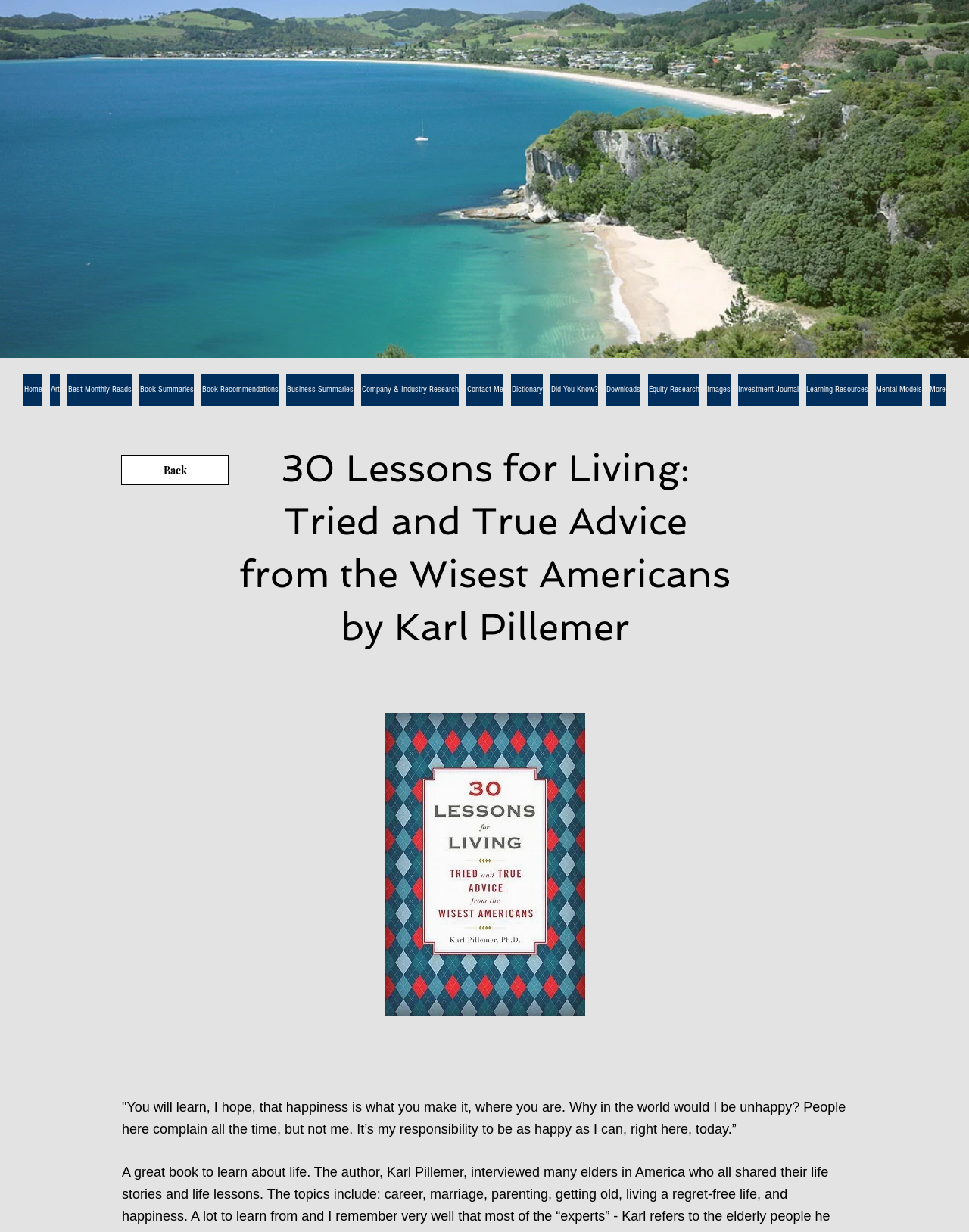Please find and report the bounding box coordinates of the element to click in order to perform the following action: "read the quote". The coordinates should be expressed as four float numbers between 0 and 1, in the format [left, top, right, bottom].

[0.126, 0.893, 0.873, 0.922]